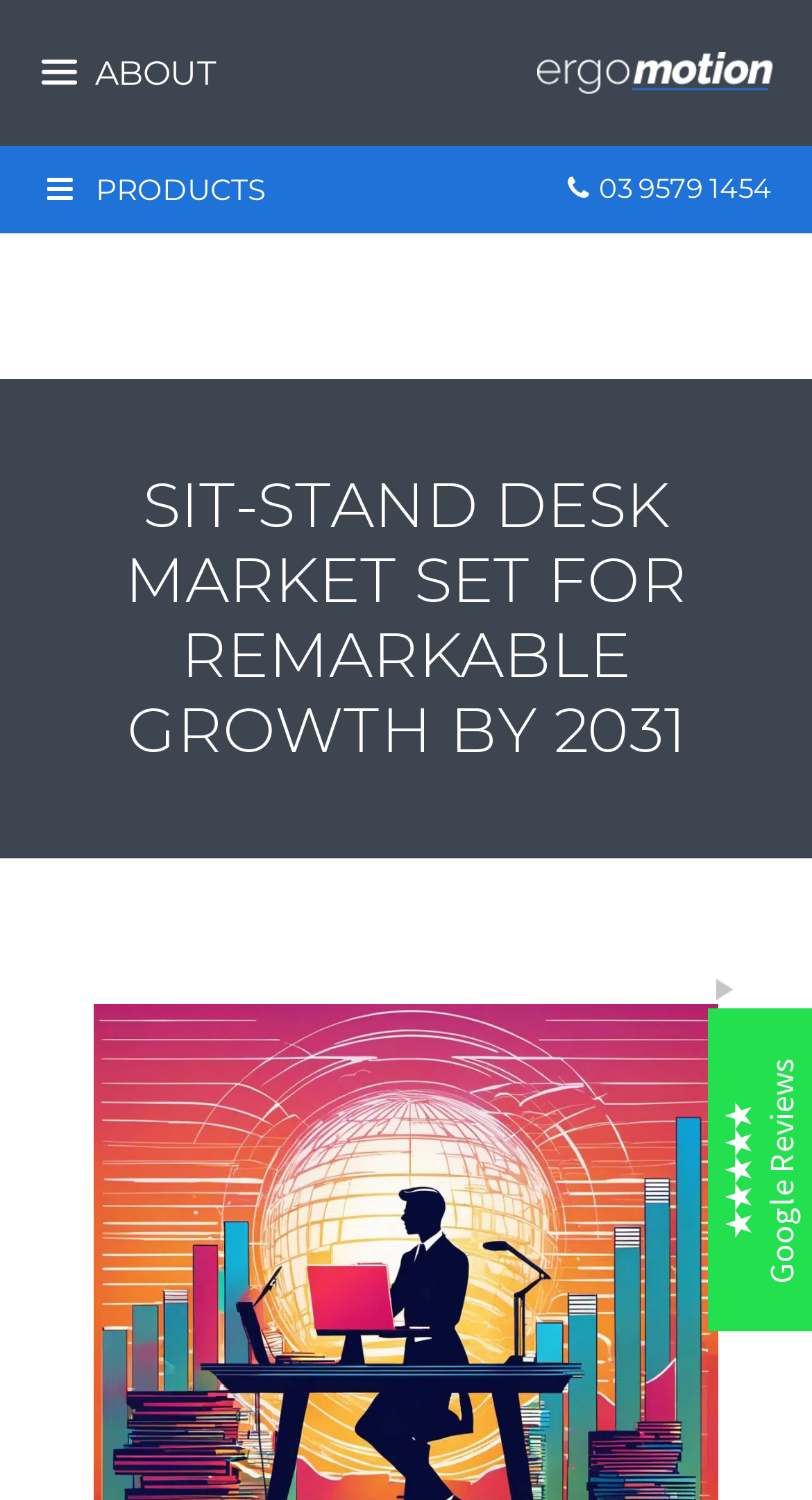What is the title or heading displayed on the webpage?

SIT-STAND DESK MARKET SET FOR REMARKABLE GROWTH BY 2031